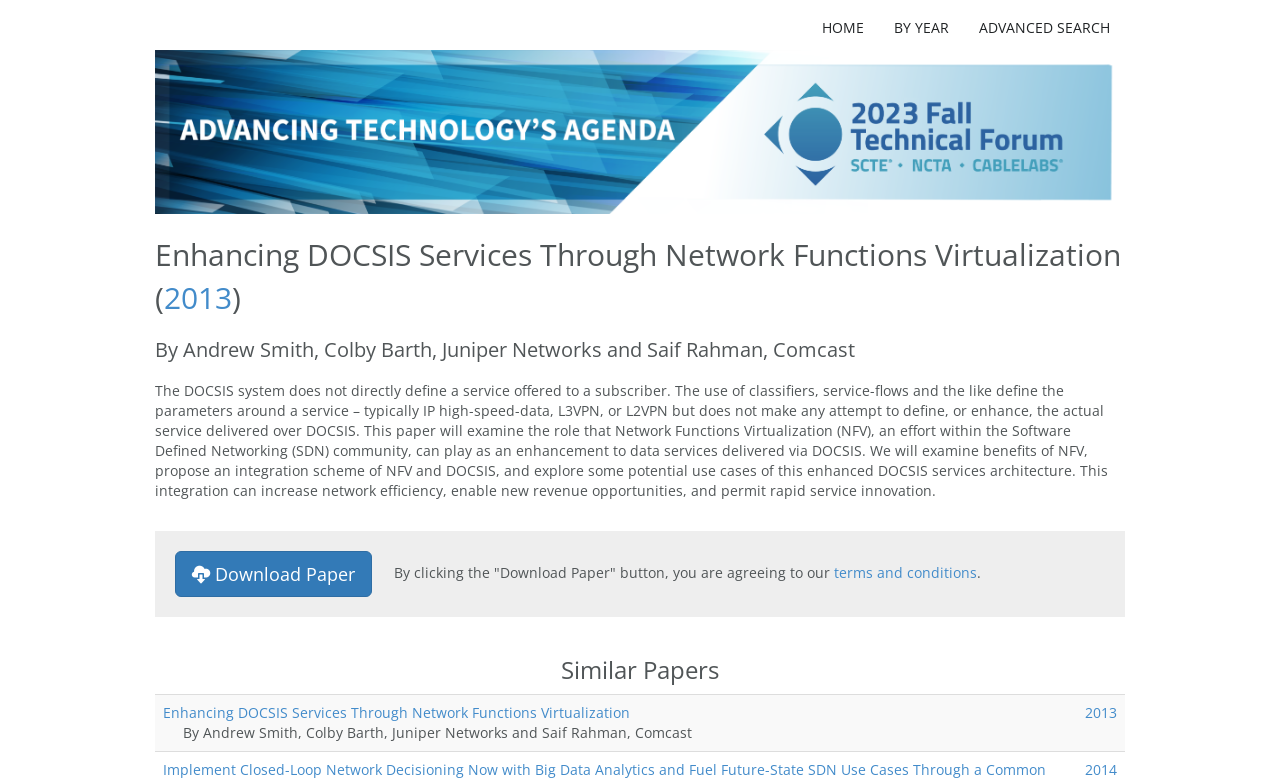Create an in-depth description of the webpage, covering main sections.

This webpage is about a technical paper titled "Enhancing DOCSIS Services Through Network Functions Virtualization" by Andrew Smith, Colby Barth, Juniper Networks, and Saif Rahman, Comcast. 

At the top, there are three links: "HOME", "BY YEAR", and "ADVANCED SEARCH", aligned horizontally. Below them, there is a link to "Tech Paper Database" with an accompanying image. 

The main content of the paper is divided into sections. The title of the paper is followed by the publication year "2013" and the authors' names. The abstract of the paper explains how Network Functions Virtualization (NFV) can enhance data services delivered via DOCSIS, and proposes an integration scheme of NFV and DOCSIS. 

On the right side of the abstract, there is a "Download Paper" button. Below the button, there is a note stating that by clicking the button, users agree to the terms and conditions, which is a clickable link. 

Further down, there is a section titled "Similar Papers" with a table containing a list of related papers. Each row in the table has a paper title and its publication year, both of which are clickable links.